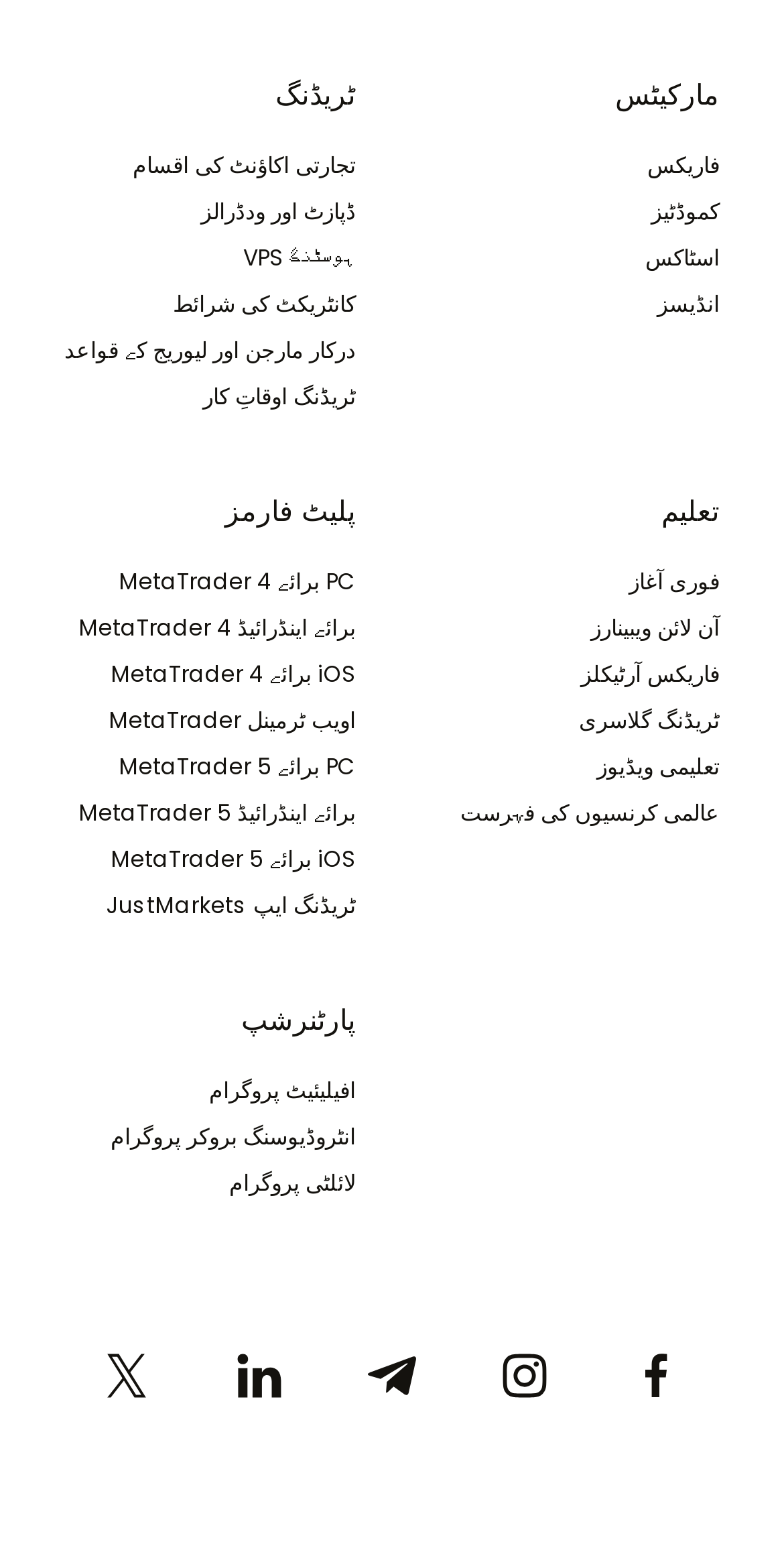Can you pinpoint the bounding box coordinates for the clickable element required for this instruction: "Click on the first icon"? The coordinates should be four float numbers between 0 and 1, i.e., [left, top, right, bottom].

None